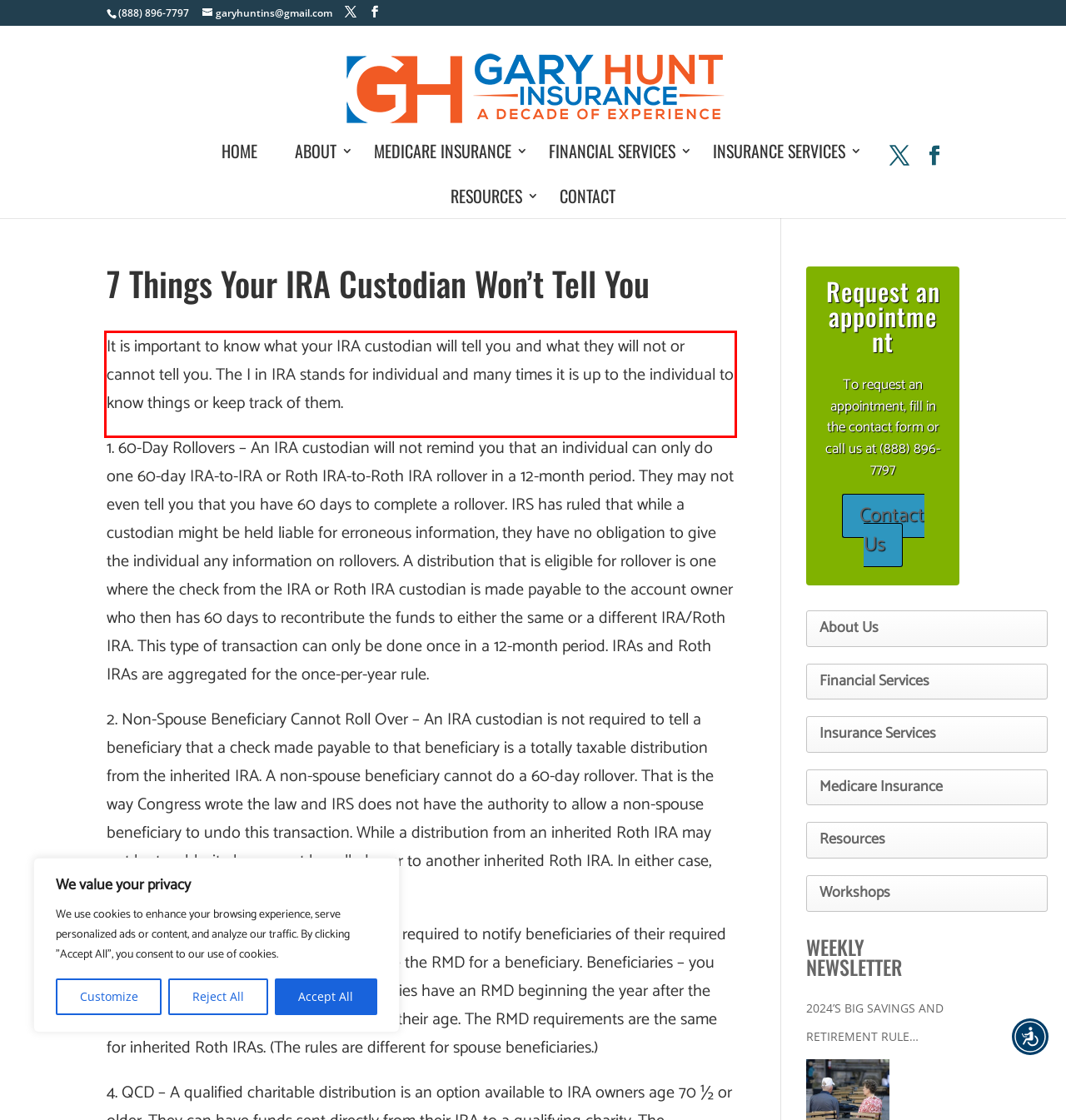Using the provided screenshot of a webpage, recognize and generate the text found within the red rectangle bounding box.

It is important to know what your IRA custodian will tell you and what they will not or cannot tell you. The I in IRA stands for individual and many times it is up to the individual to know things or keep track of them.